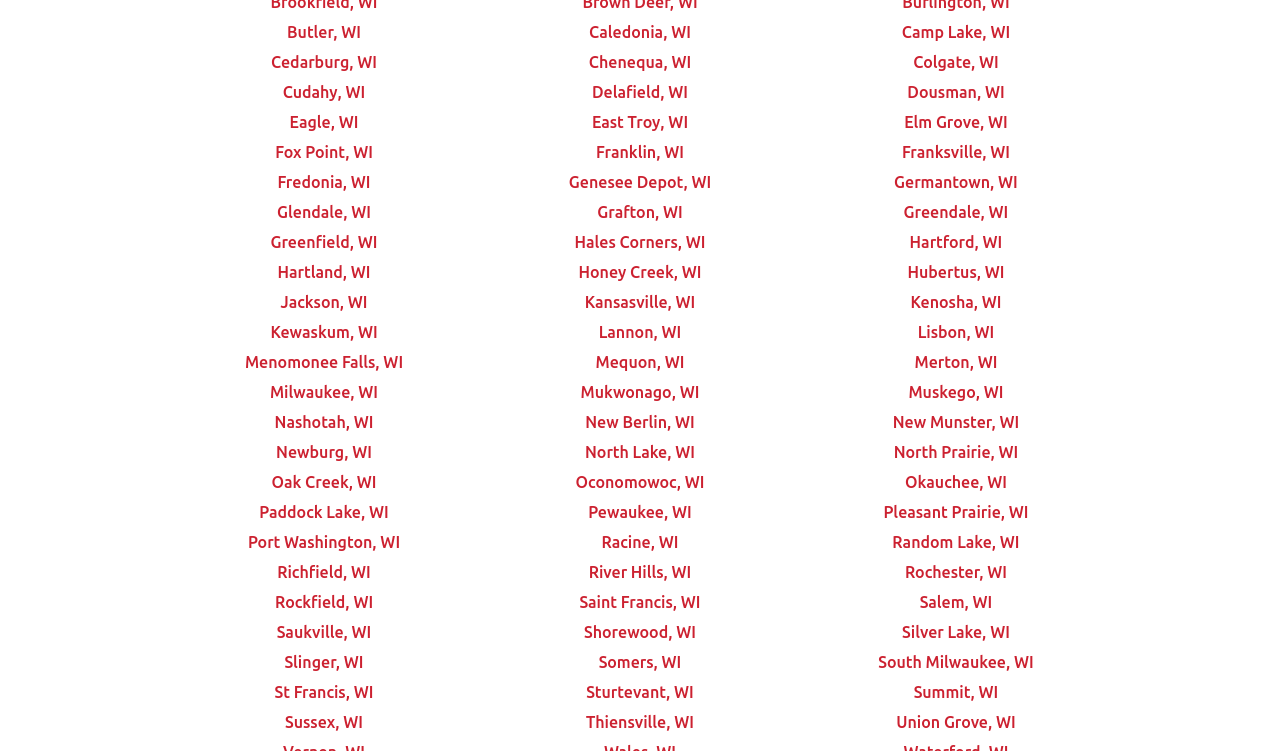Determine the bounding box coordinates of the section to be clicked to follow the instruction: "Learn about Cedarburg, WI". The coordinates should be given as four float numbers between 0 and 1, formatted as [left, top, right, bottom].

[0.212, 0.07, 0.295, 0.094]